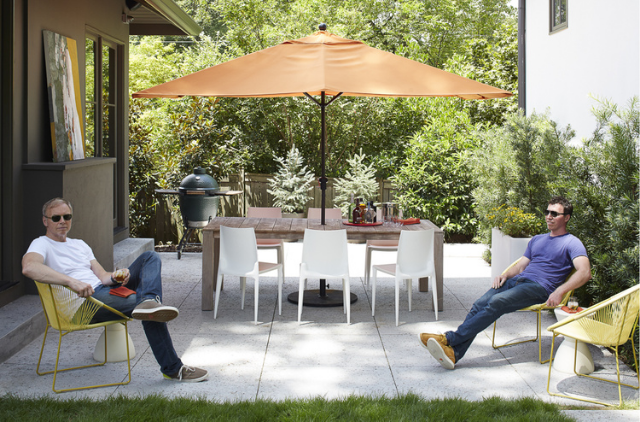Give a comprehensive caption that covers the entire image content.

The image captures a serene outdoor setting, showcasing two men enjoying a relaxing moment in a well-designed patio area. On the left, one man sits comfortably in a bright yellow chair, sporting sunglasses and a casual outfit, while enjoying a drink. On the right, the other man is casually dressed in a blue t-shirt, seated in a matching yellow chair, with a drink in hand as well. They are positioned next to a wooden table set under a large orange umbrella, which provides shade amidst the lush greenery surrounding the patio. The ambiance is light and inviting, complemented by well-maintained potted plants and a grill in the background, suggesting a space perfect for social gatherings or leisurely afternoons. The flooring consists of light gravel, enhancing the contemporary aesthetic of the outdoor area.